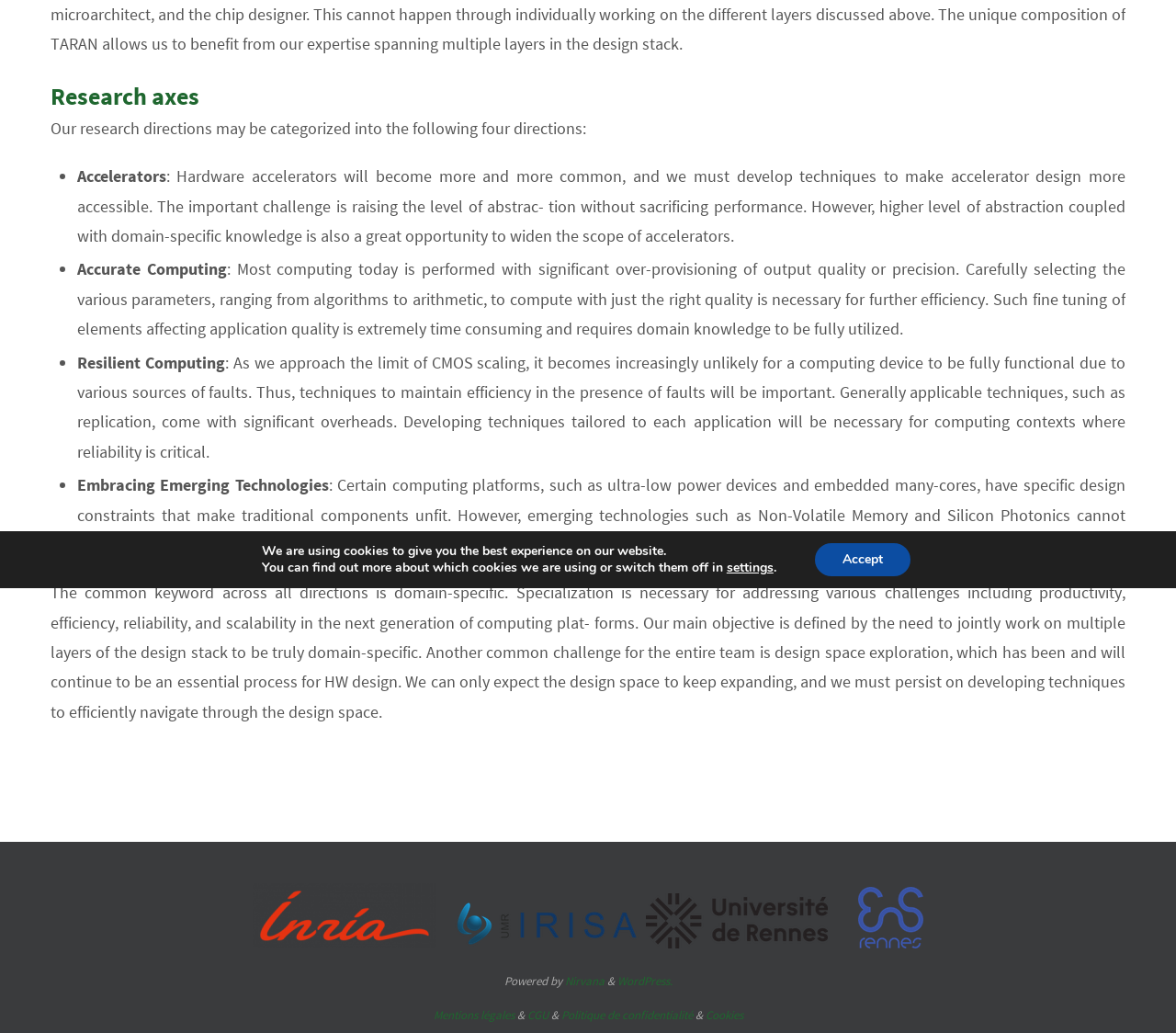For the following element description, predict the bounding box coordinates in the format (top-left x, top-left y, bottom-right x, bottom-right y). All values should be floating point numbers between 0 and 1. Description: Nirvana

[0.48, 0.942, 0.514, 0.957]